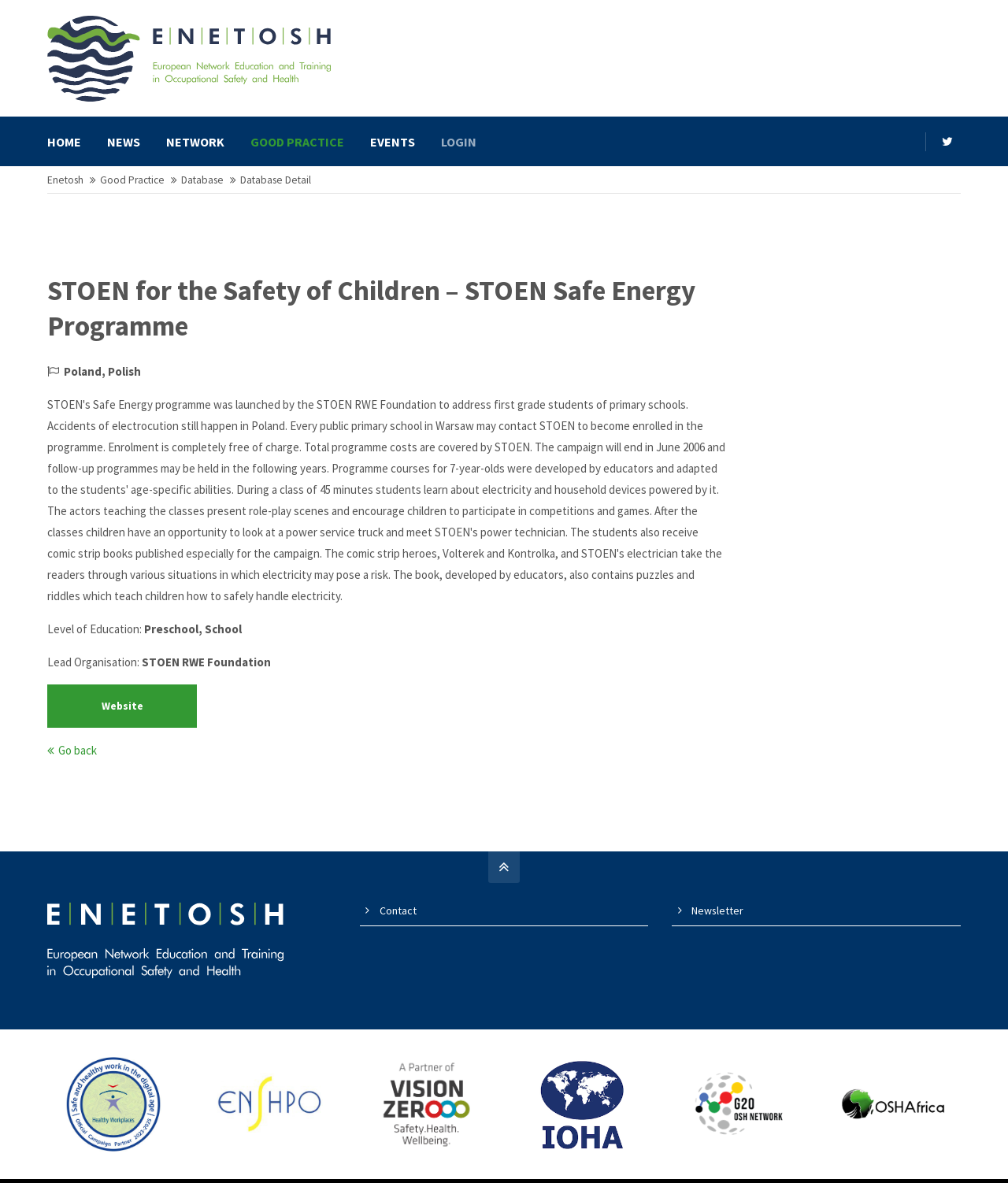Indicate the bounding box coordinates of the element that must be clicked to execute the instruction: "go to home page". The coordinates should be given as four float numbers between 0 and 1, i.e., [left, top, right, bottom].

[0.047, 0.1, 0.08, 0.14]